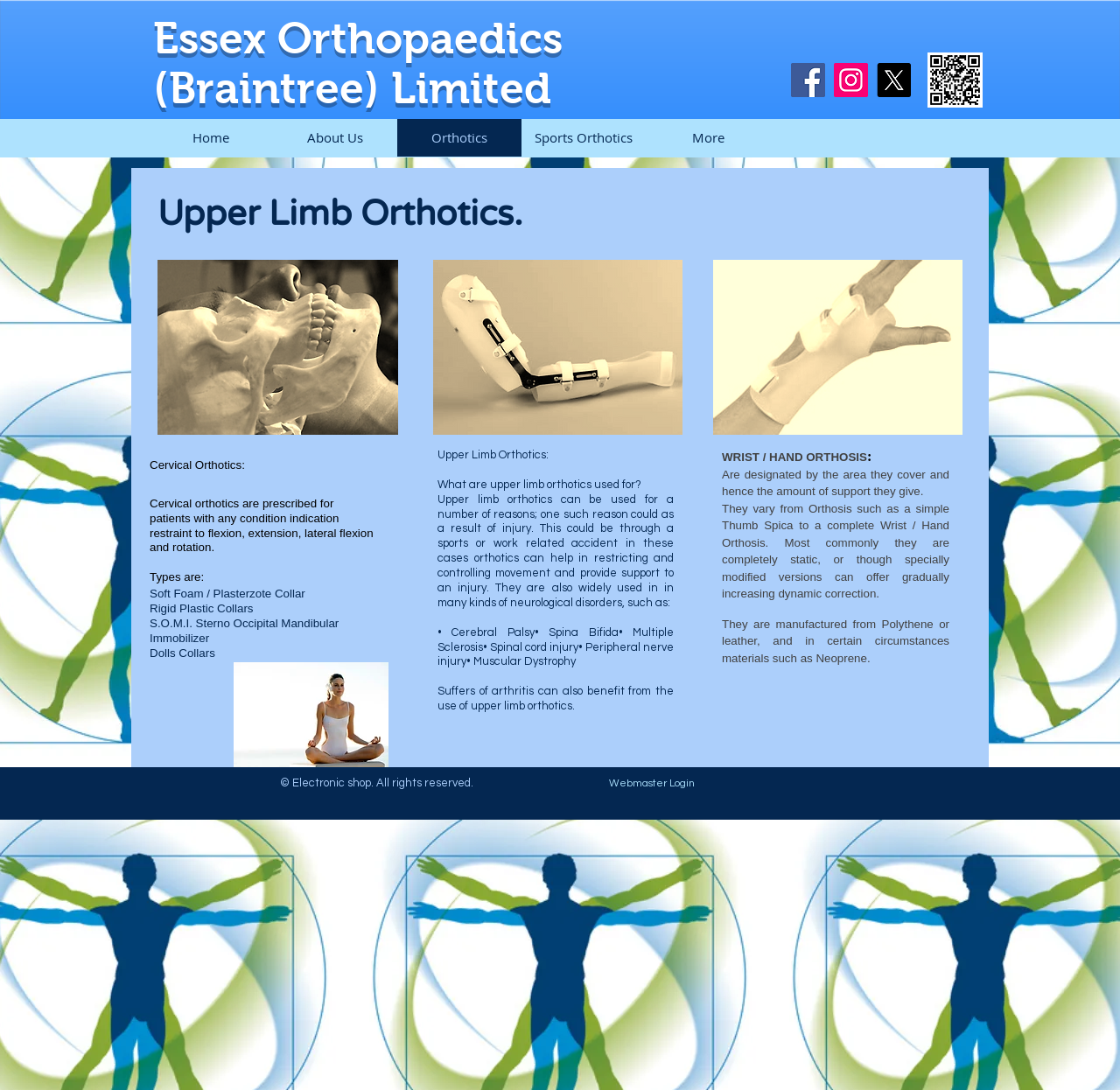Locate the bounding box coordinates of the clickable region to complete the following instruction: "Go to Home page."

[0.133, 0.109, 0.244, 0.144]